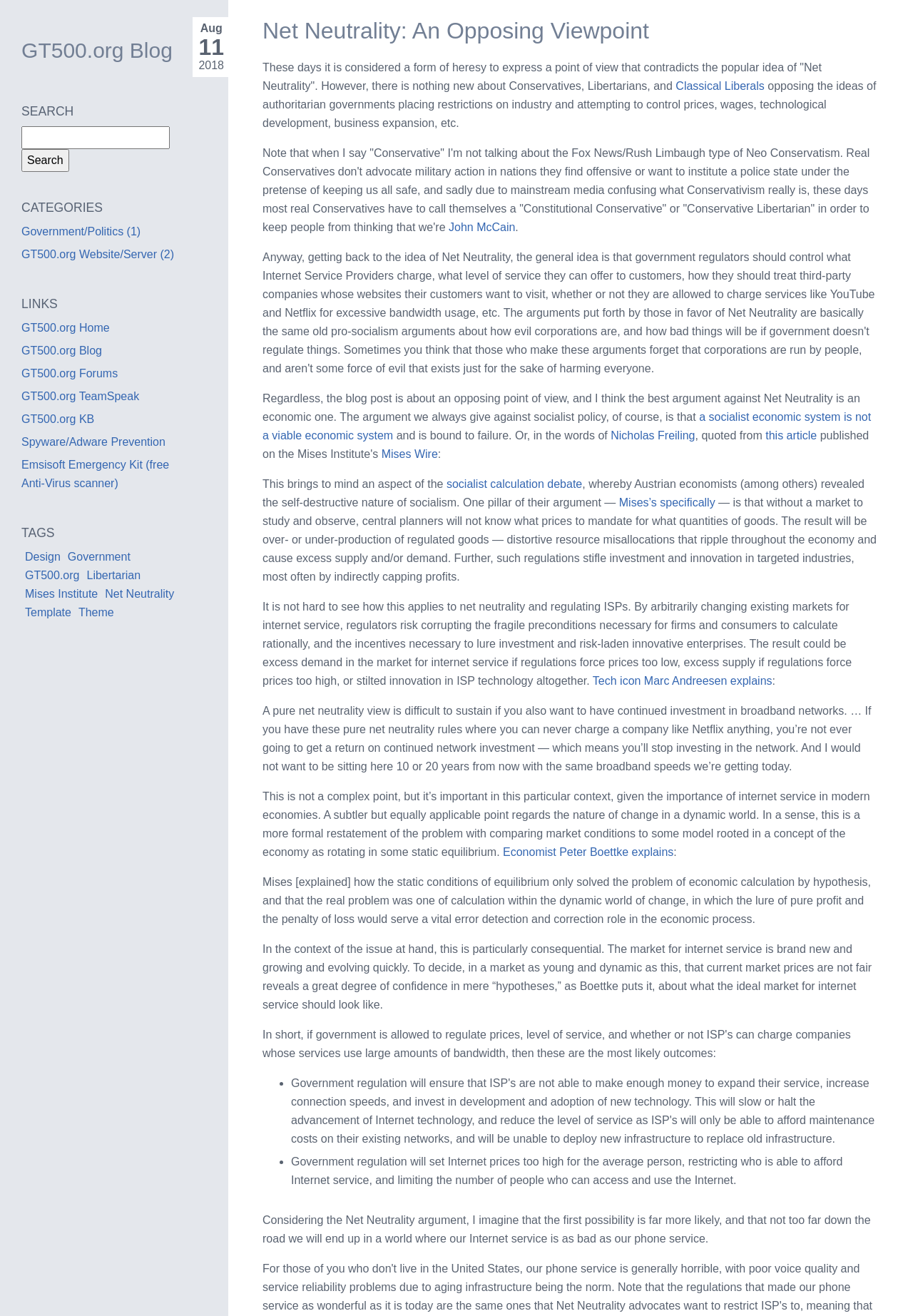Please identify the bounding box coordinates of the element that needs to be clicked to execute the following command: "Read about Net Neutrality: An Opposing Viewpoint". Provide the bounding box using four float numbers between 0 and 1, formatted as [left, top, right, bottom].

[0.288, 0.013, 0.962, 0.034]